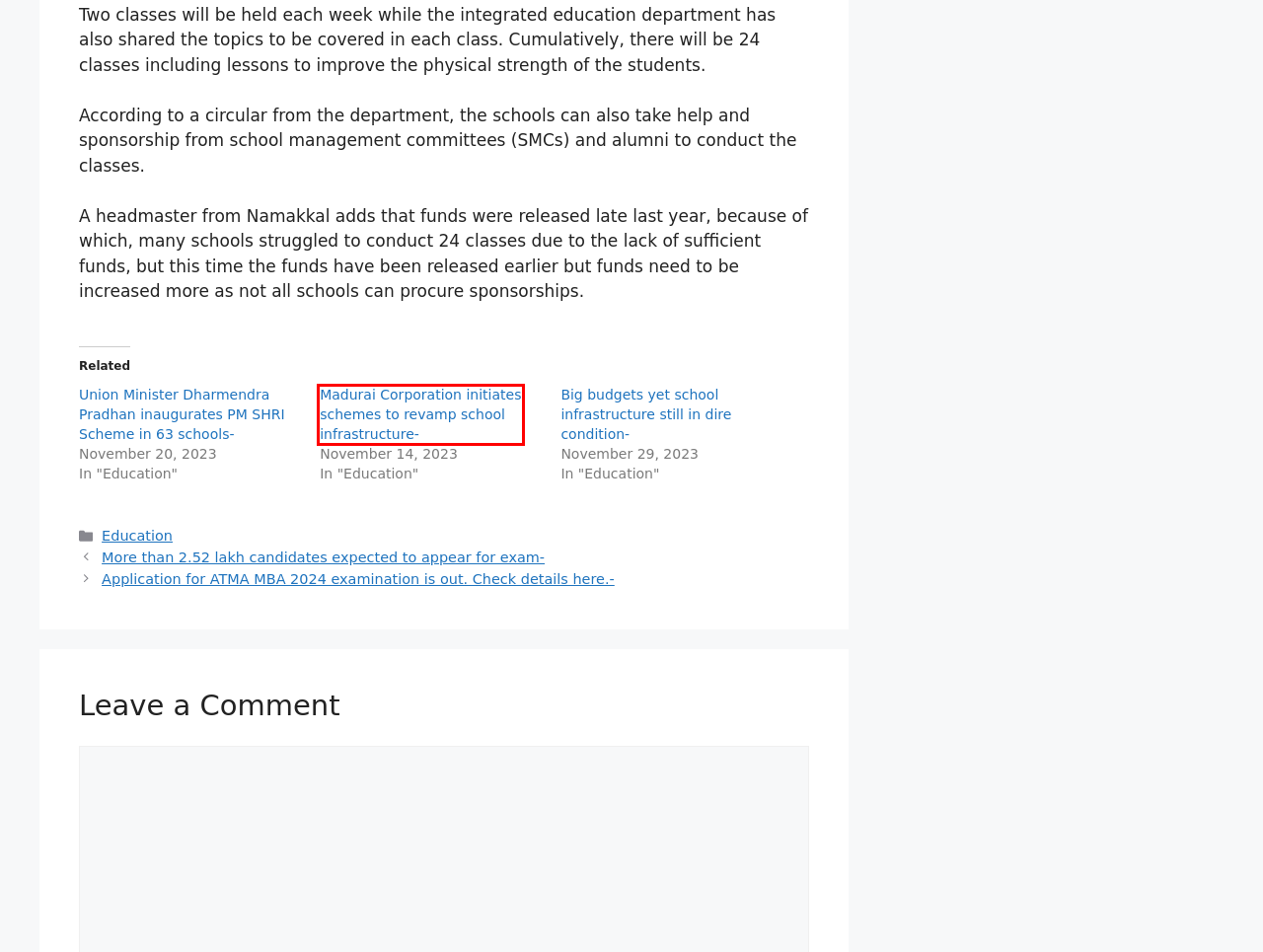You are given a screenshot depicting a webpage with a red bounding box around a UI element. Select the description that best corresponds to the new webpage after clicking the selected element. Here are the choices:
A. More than 2.52 lakh candidates expected to appear for exam- api.newsbust.in
B. Big budgets yet school infrastructure still in dire condition- api.newsbust.in
C. About Us - api.newsbust.in
D. Union Minister Dharmendra Pradhan inaugurates PM SHRI Scheme in 63 schools- api.newsbust.in
E. Madurai Corporation initiates schemes to revamp school infrastructure- api.newsbust.in
F. Education Archives - api.newsbust.in
G. Application for ATMA MBA 2024 examination is out. Check details here.- api.newsbust.in
H. Write For Us - api.newsbust.in

E